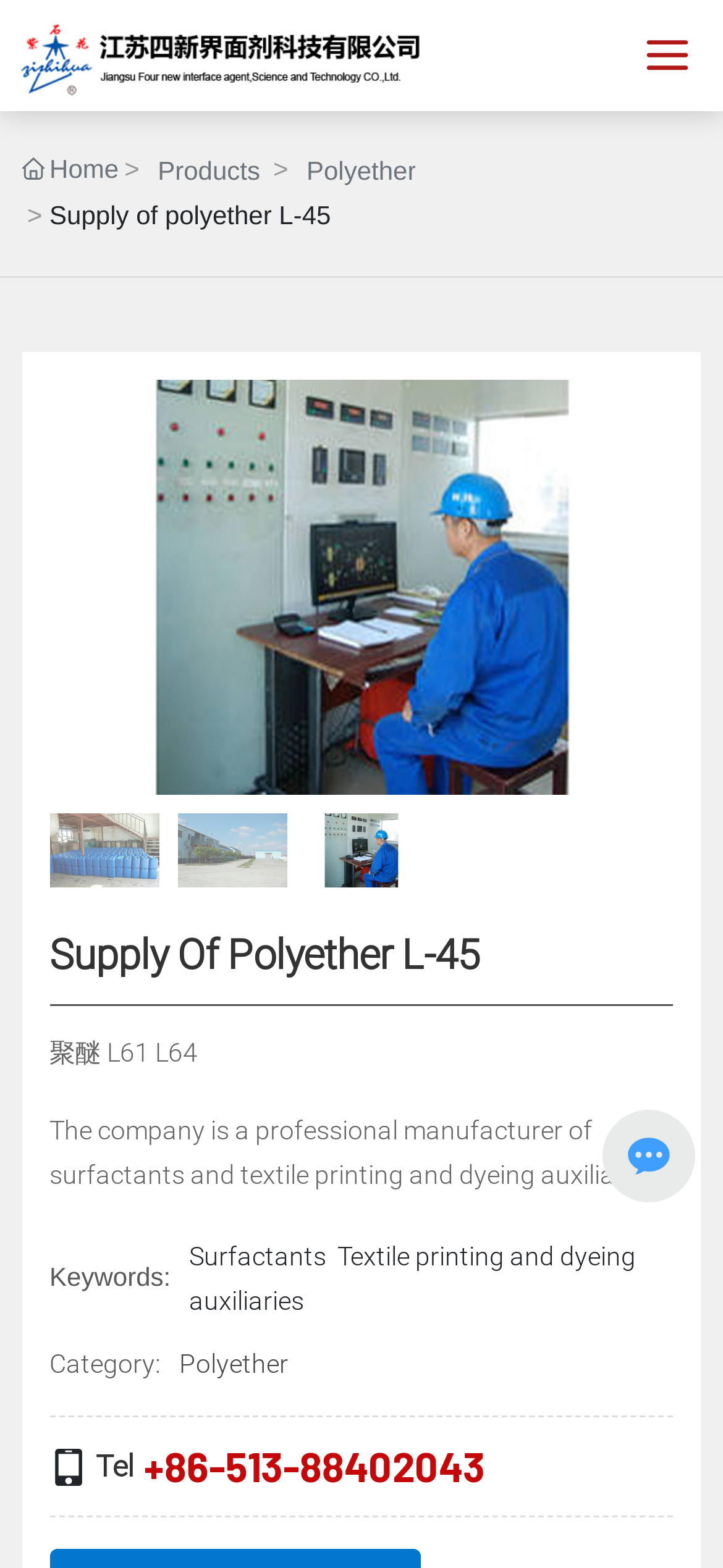Use a single word or phrase to answer the following:
How many slides are there in the product showcase?

3